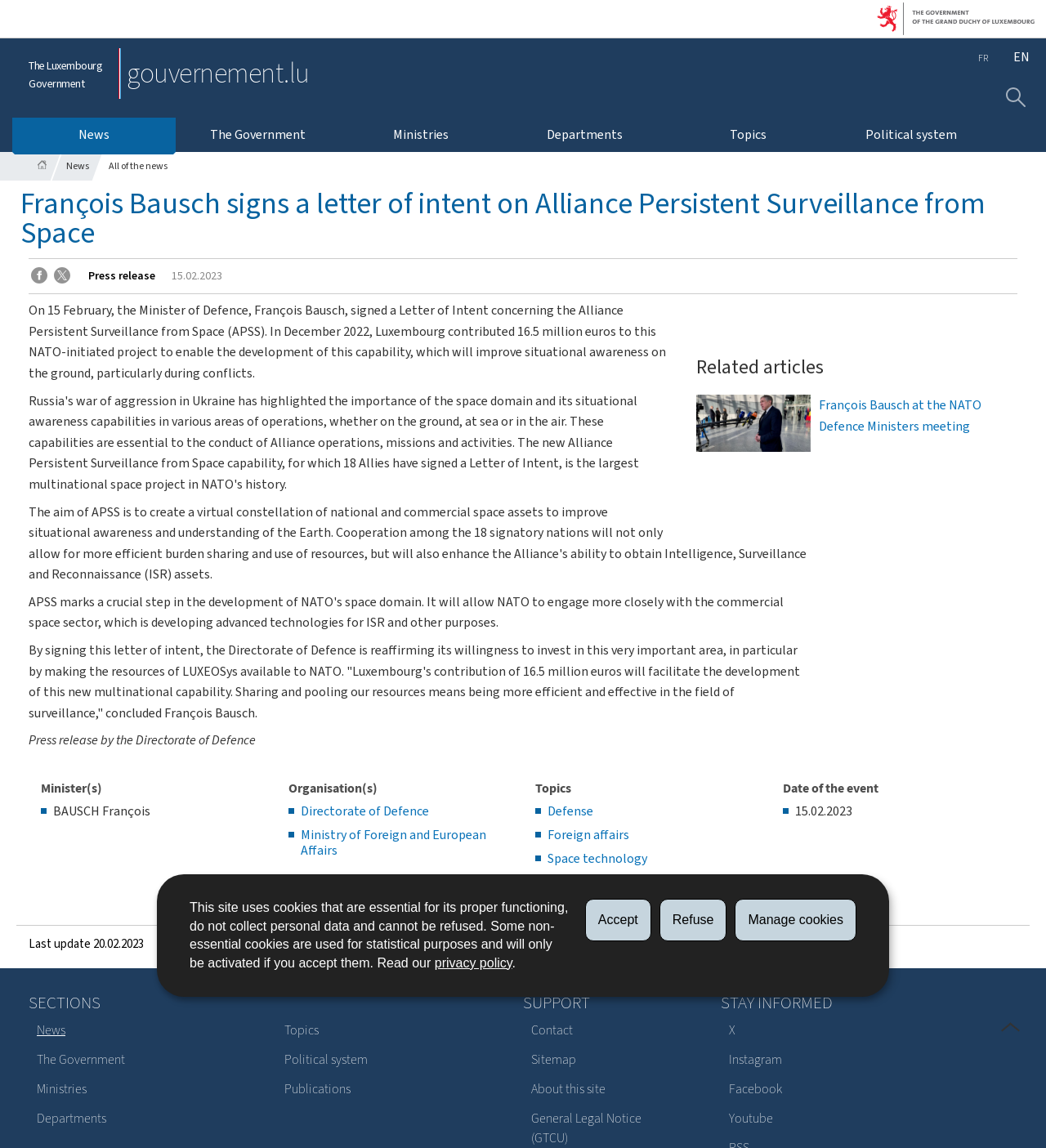Please locate the bounding box coordinates of the element that should be clicked to achieve the given instruction: "Share on Facebook".

[0.029, 0.233, 0.045, 0.252]